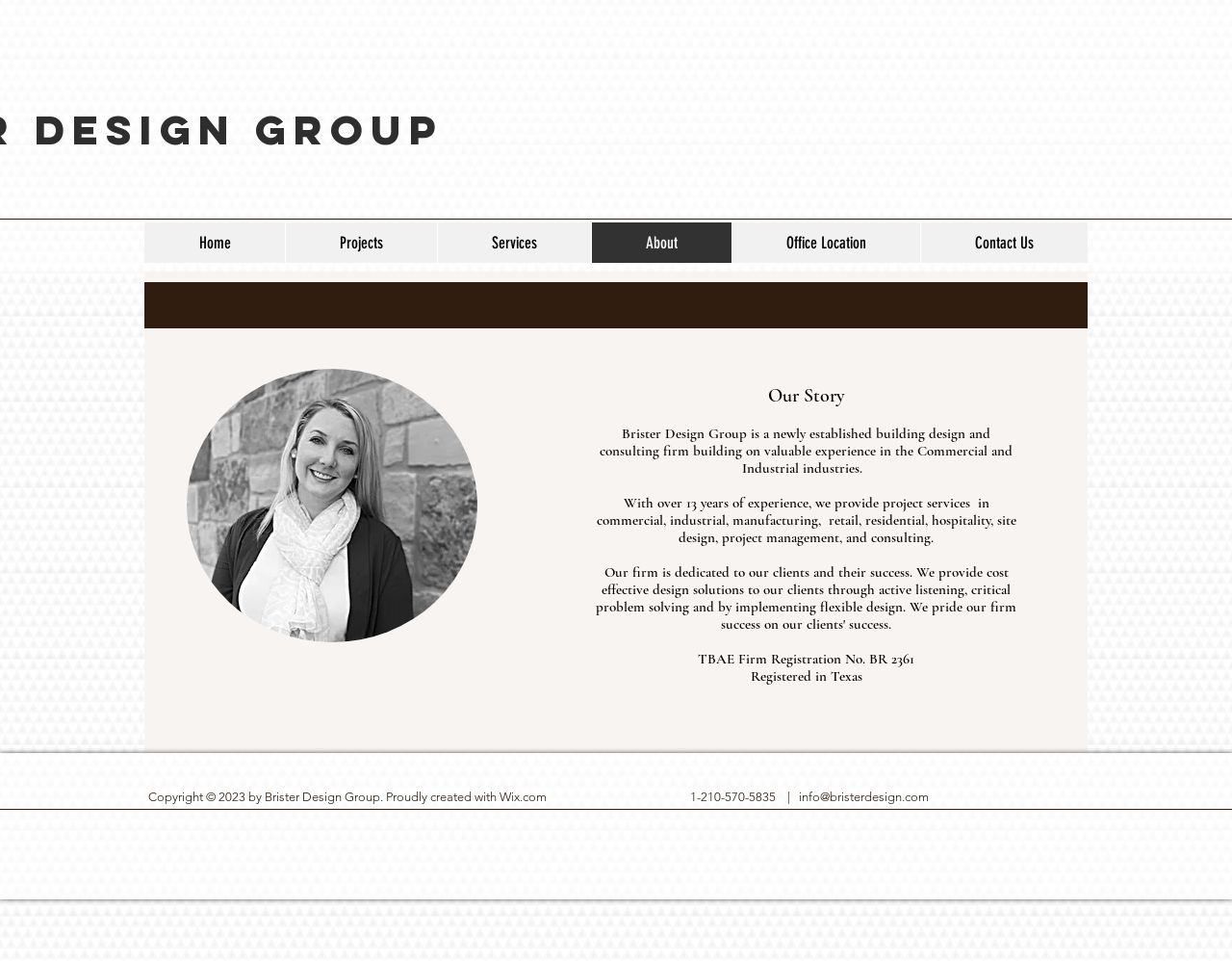For the given element description name="email" placeholder="Email address *", determine the bounding box coordinates of the UI element. The coordinates should follow the format (top-left x, top-left y, bottom-right x, bottom-right y) and be within the range of 0 to 1.

None